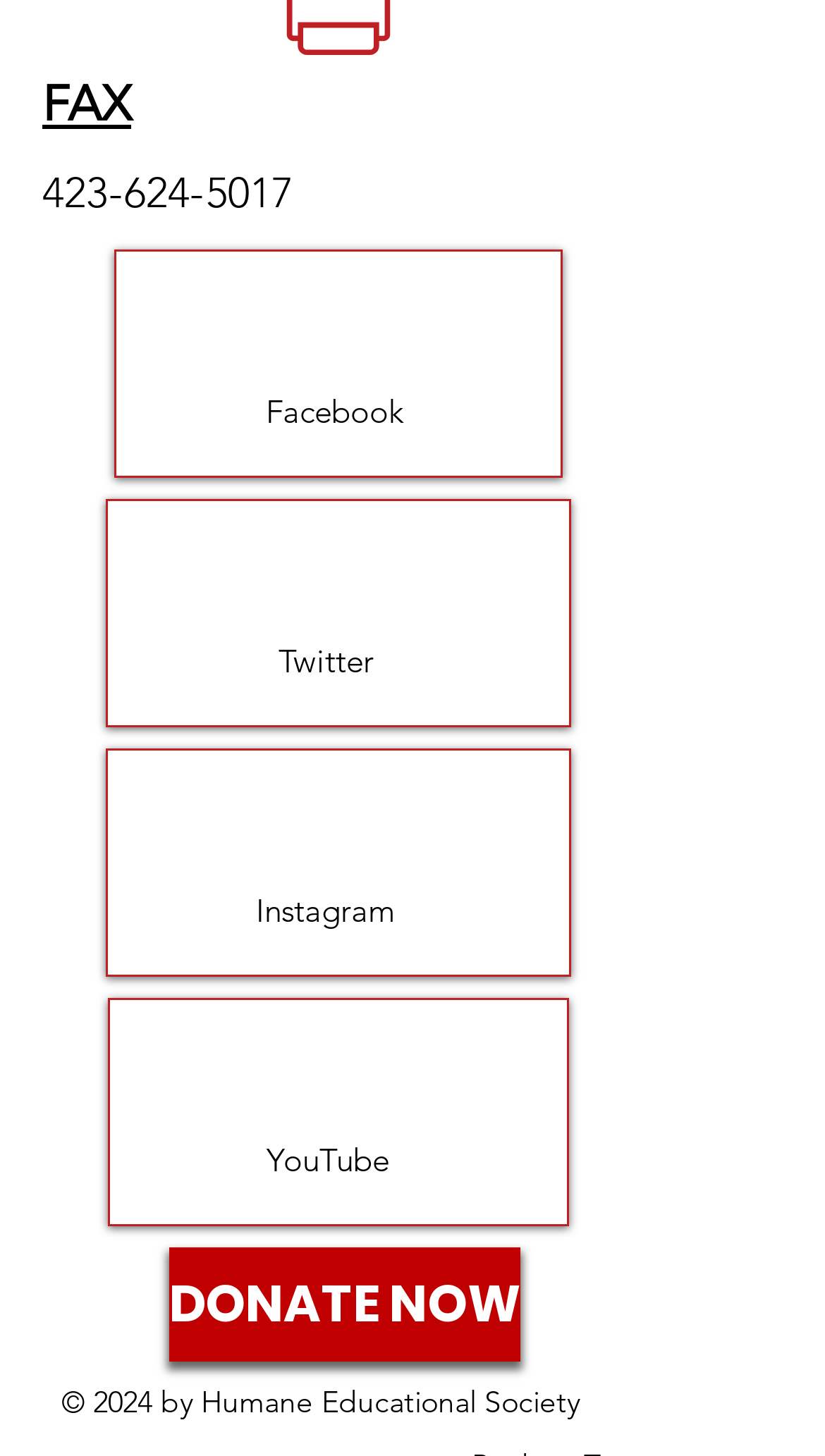Answer the question in one word or a short phrase:
How many social media platforms are listed?

4